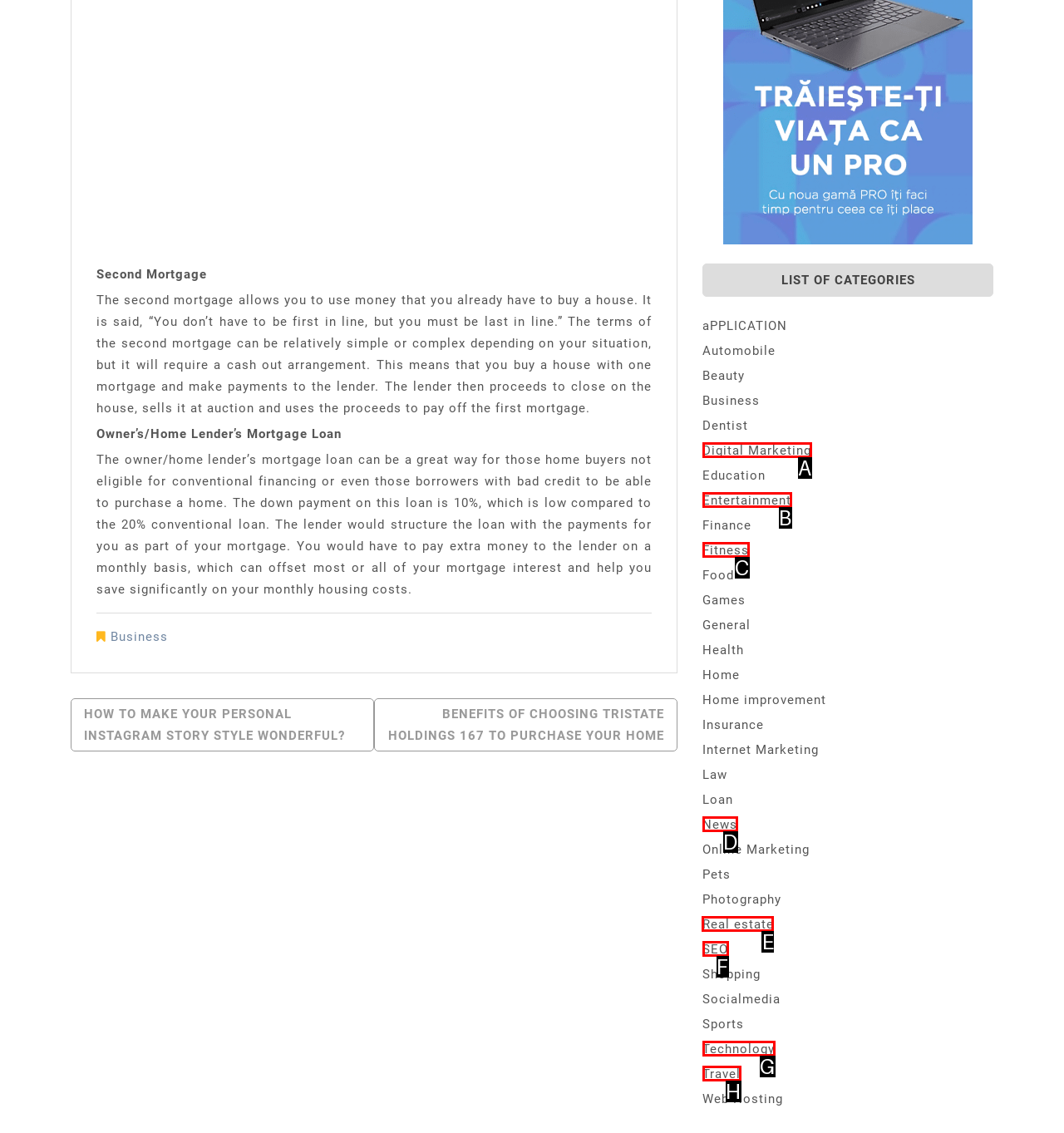Pick the HTML element that should be clicked to execute the task: Click on 'Real estate'
Respond with the letter corresponding to the correct choice.

E